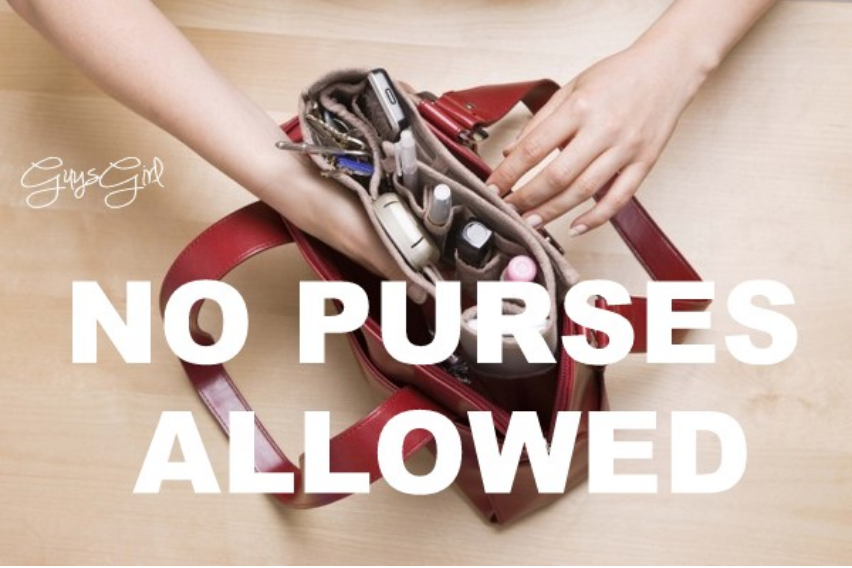Describe the important features and context of the image with as much detail as possible.

The image features a bright red purse opened wide, revealing an assortment of items inside. A hand reaches into the purse, while another hand gently holds it from the side. Bold, prominent text overlays the image stating "NO PURSES ALLOWED," highlighting the recent policy change by the NFL regarding bag sizes at games. The design combines a striking visual of personal belongings and a clear message, reflecting the limitations imposed on fans attending events. The branding "GuysGirl" is subtly placed in the top left corner, connecting the image to a blog or website focused on female perspectives in sports.